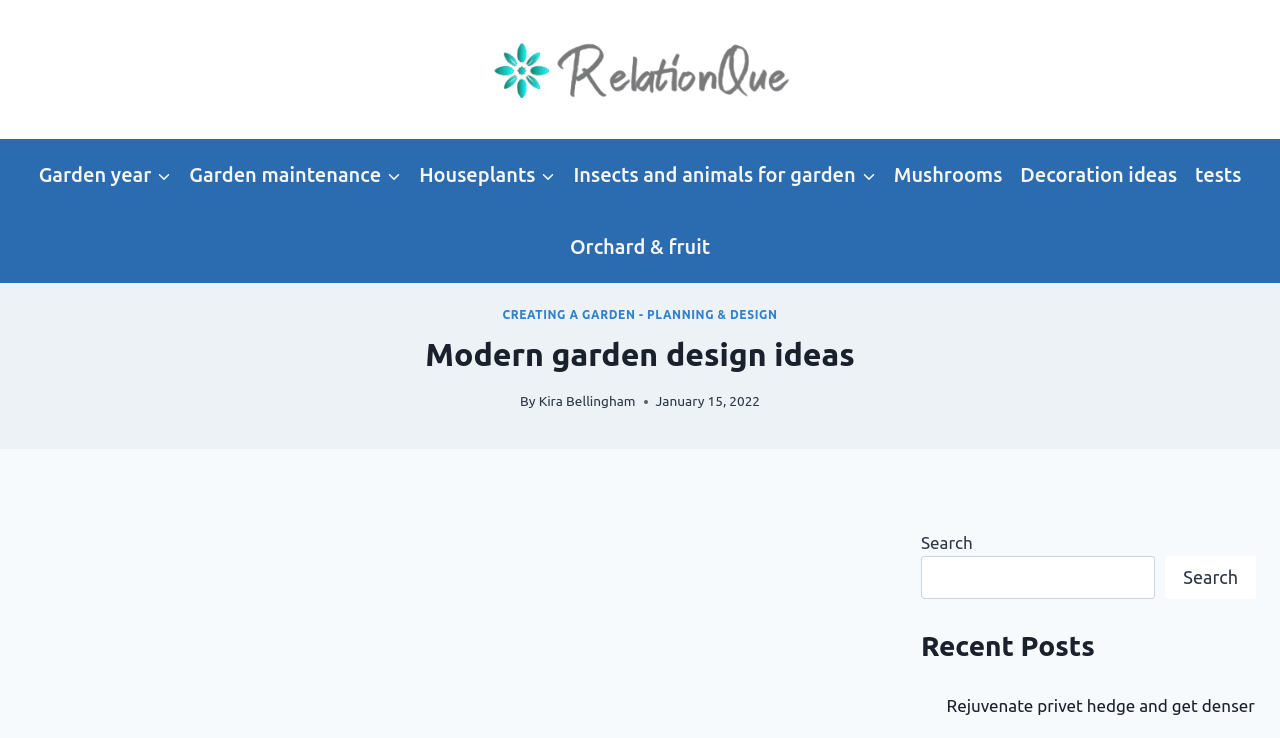Create an elaborate caption that covers all aspects of the webpage.

This webpage is about modern garden design ideas. At the top left corner, there is a logo image with a link to the homepage. Next to the logo, there is a primary navigation menu that spans across the top of the page, containing links to various categories such as "Garden year", "Garden maintenance", "Houseplants", and more. Each category has a child menu button next to it.

Below the navigation menu, there is a prominent link to an article titled "CREATING A GARDEN - PLANNING & DESIGN". Underneath this link, there is a heading that reads "Modern garden design ideas" followed by the author's name, "Kira Bellingham", and the date "January 15, 2022".

On the right side of the page, there is a search bar with a search button. Above the search bar, there is a heading that reads "Recent Posts". Below the search bar, there is a list of recent posts, with the first article titled "Rejuvenate privet hedge and get denser".

Overall, the webpage appears to be a blog or article page focused on modern garden design, with a clear navigation menu and a prominent article title.